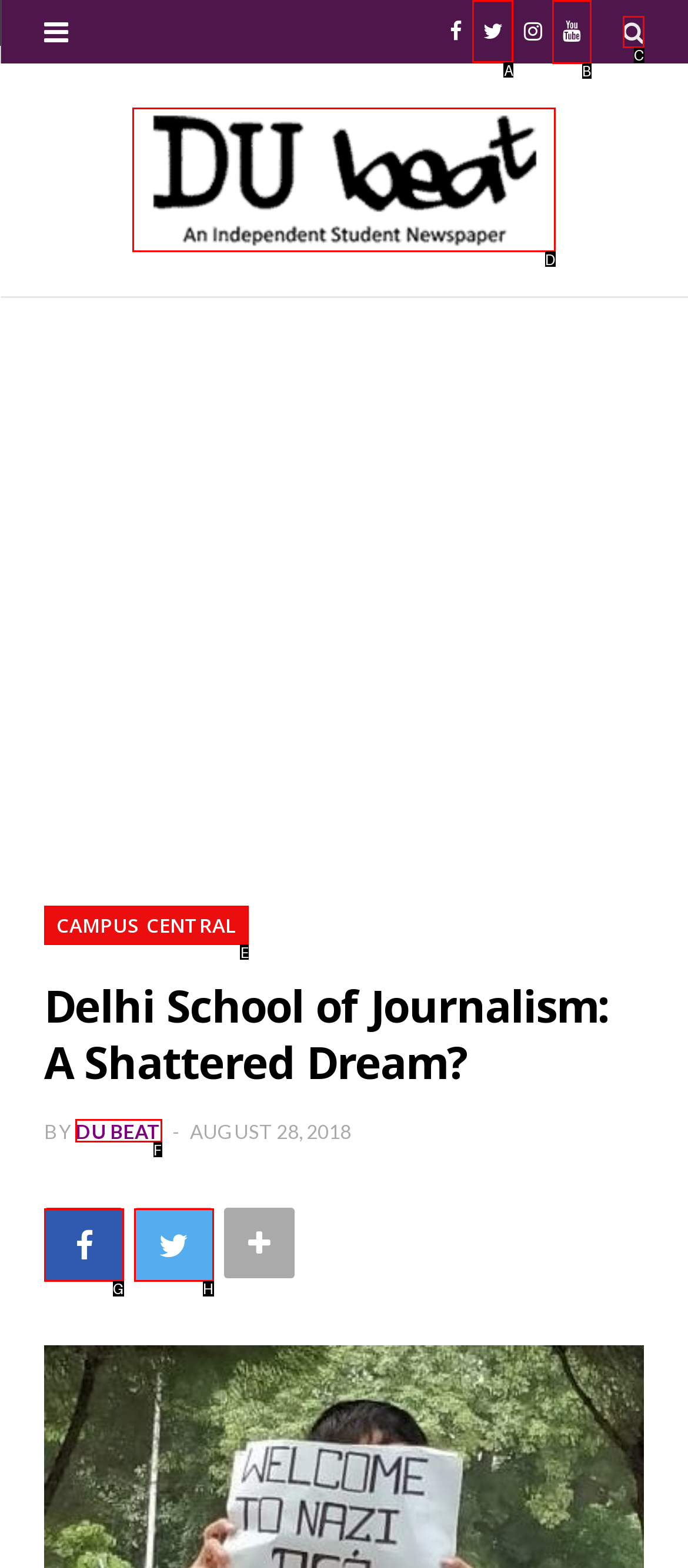Identify the letter of the UI element I need to click to carry out the following instruction: Check Twitter link

A